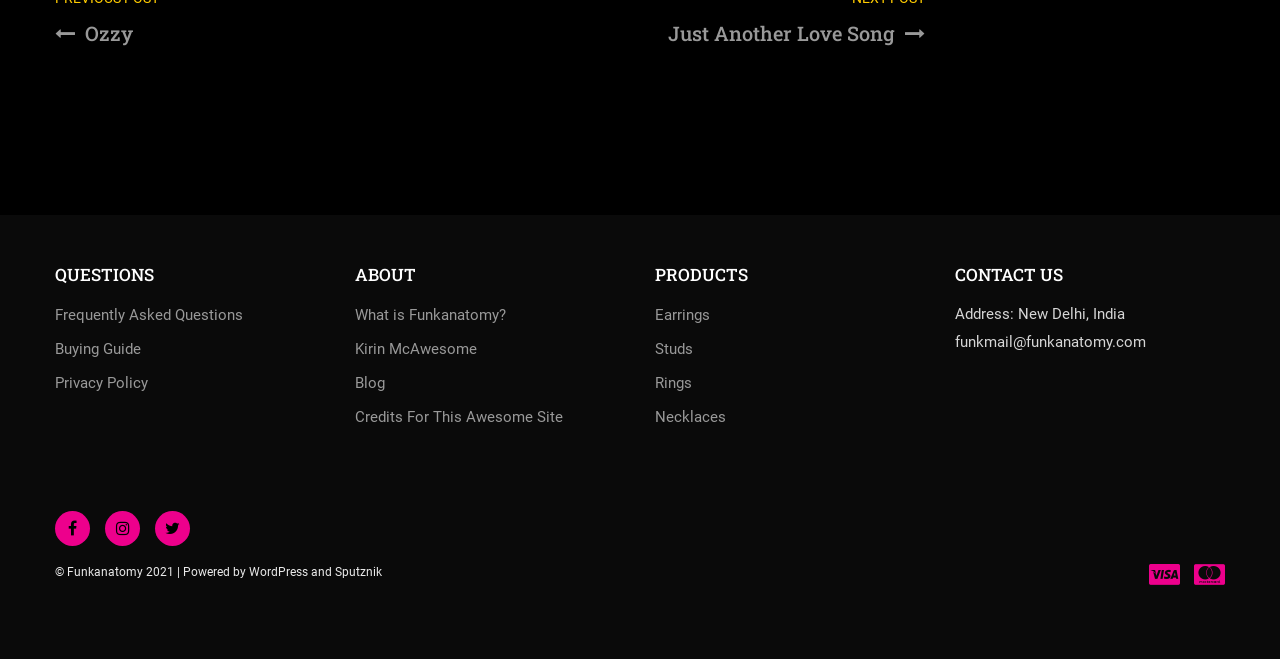Please locate the clickable area by providing the bounding box coordinates to follow this instruction: "View Earrings products".

[0.512, 0.464, 0.555, 0.492]